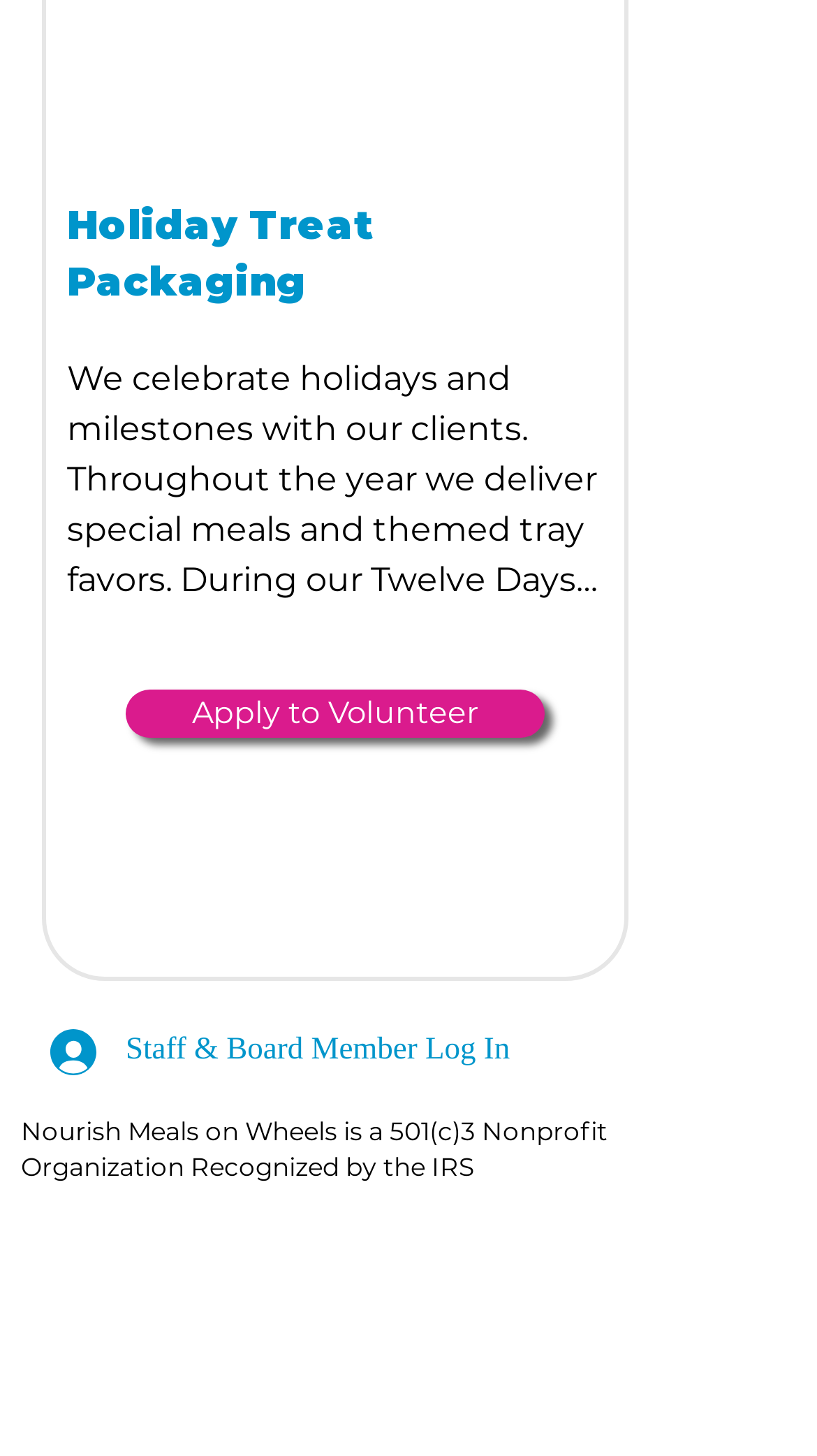Locate the UI element described by Apply to Volunteer in the provided webpage screenshot. Return the bounding box coordinates in the format (top-left x, top-left y, bottom-right x, bottom-right y), ensuring all values are between 0 and 1.

[0.154, 0.473, 0.667, 0.506]